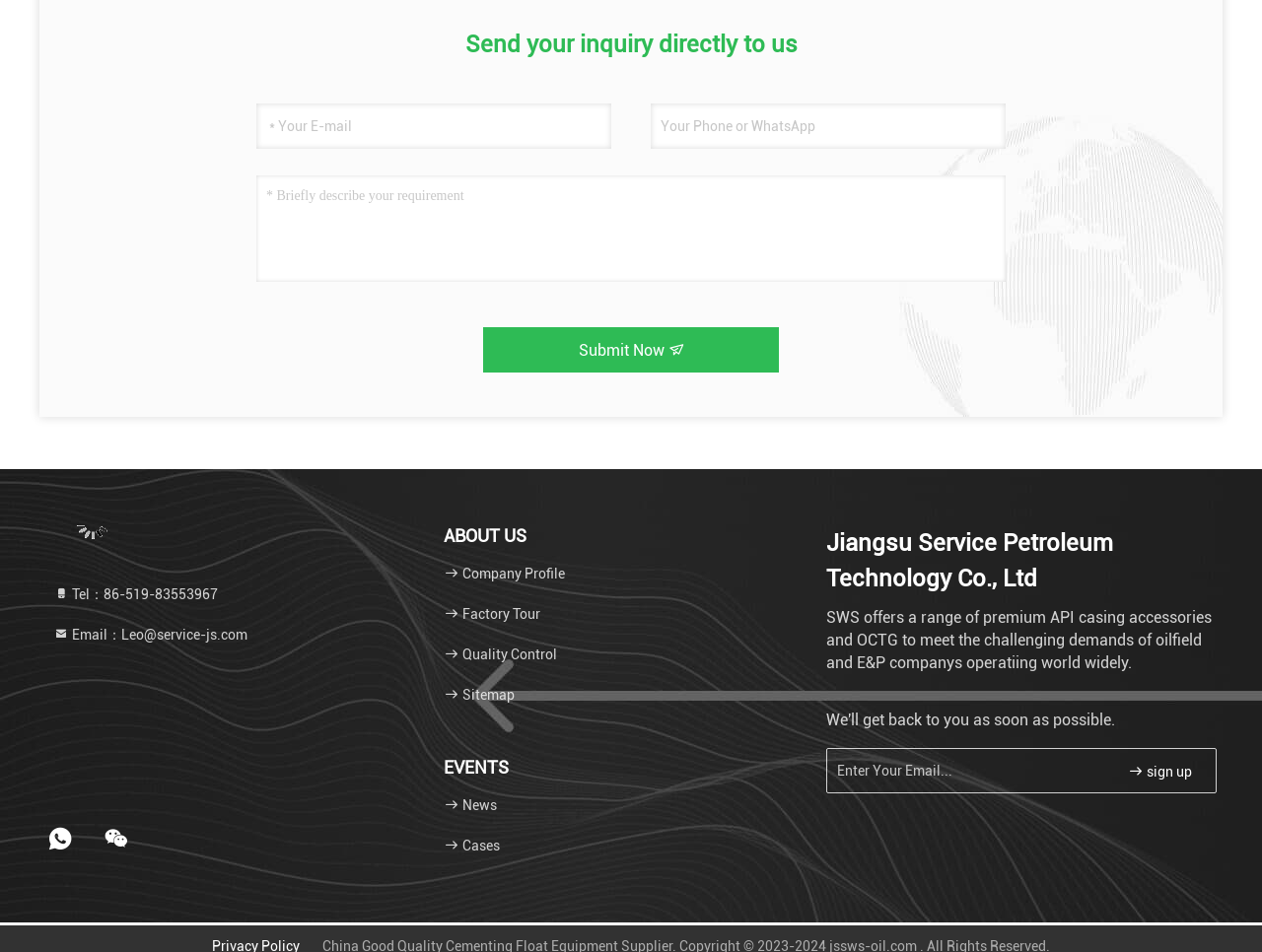Specify the bounding box coordinates of the area to click in order to follow the given instruction: "Enter your email address."

[0.203, 0.109, 0.484, 0.156]